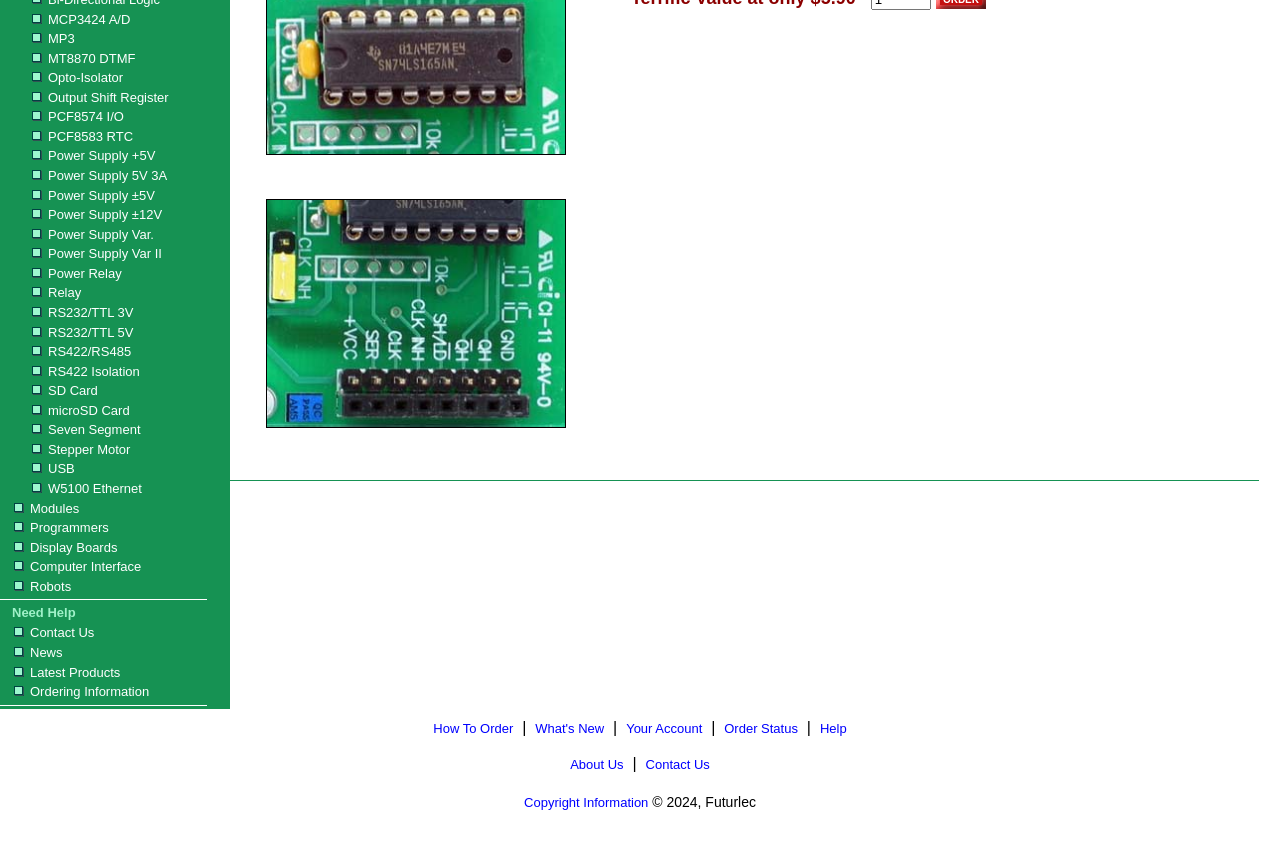Locate the bounding box coordinates of the UI element described by: "Power Relay". The bounding box coordinates should consist of four float numbers between 0 and 1, i.e., [left, top, right, bottom].

[0.02, 0.309, 0.174, 0.332]